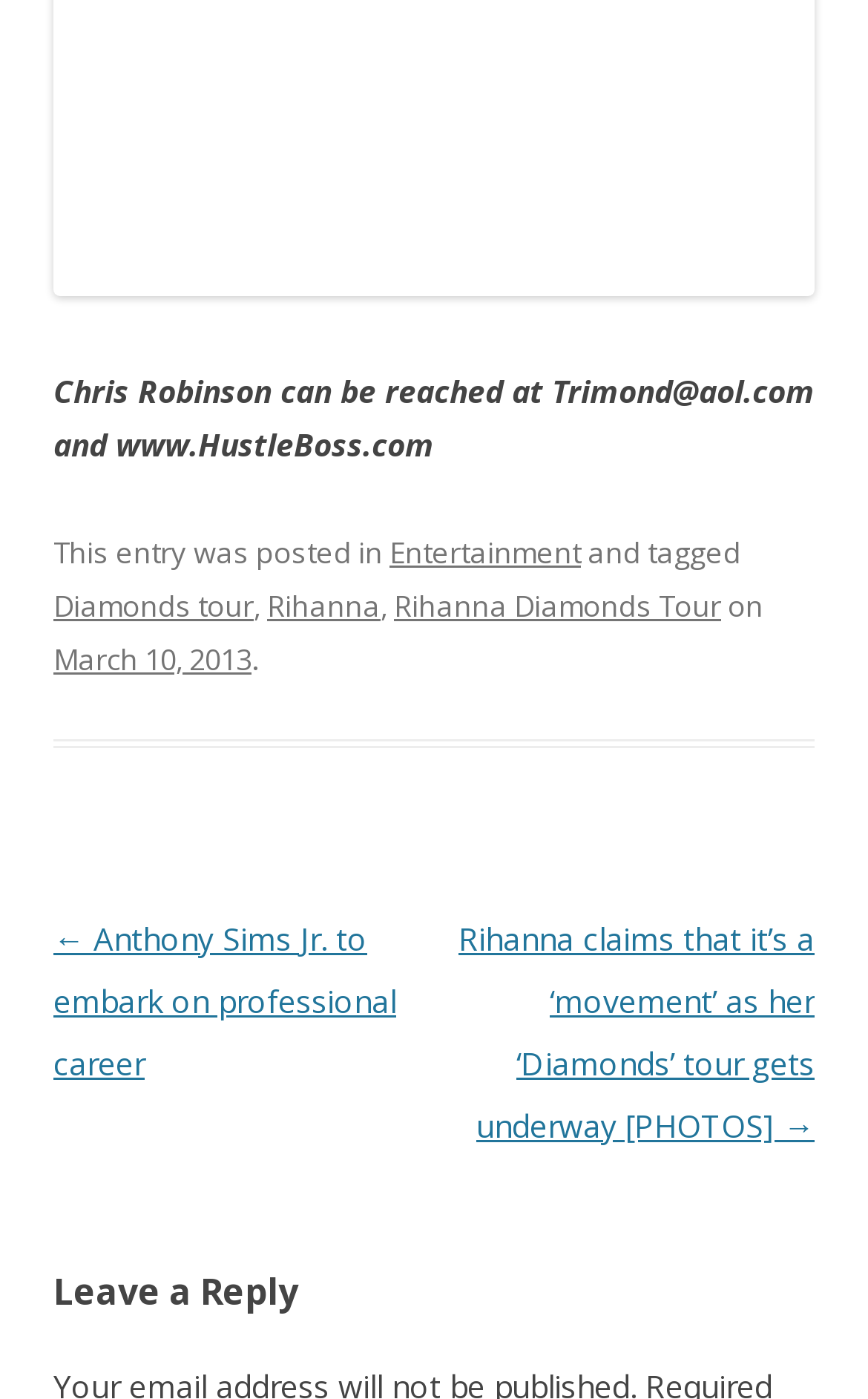With reference to the image, please provide a detailed answer to the following question: What is the name of the author of the current post?

The webpage does not contain any information about the author of the current post. The contact information provided at the top of the page is for Chris Robinson, but it is not clear if he is the author of the post.